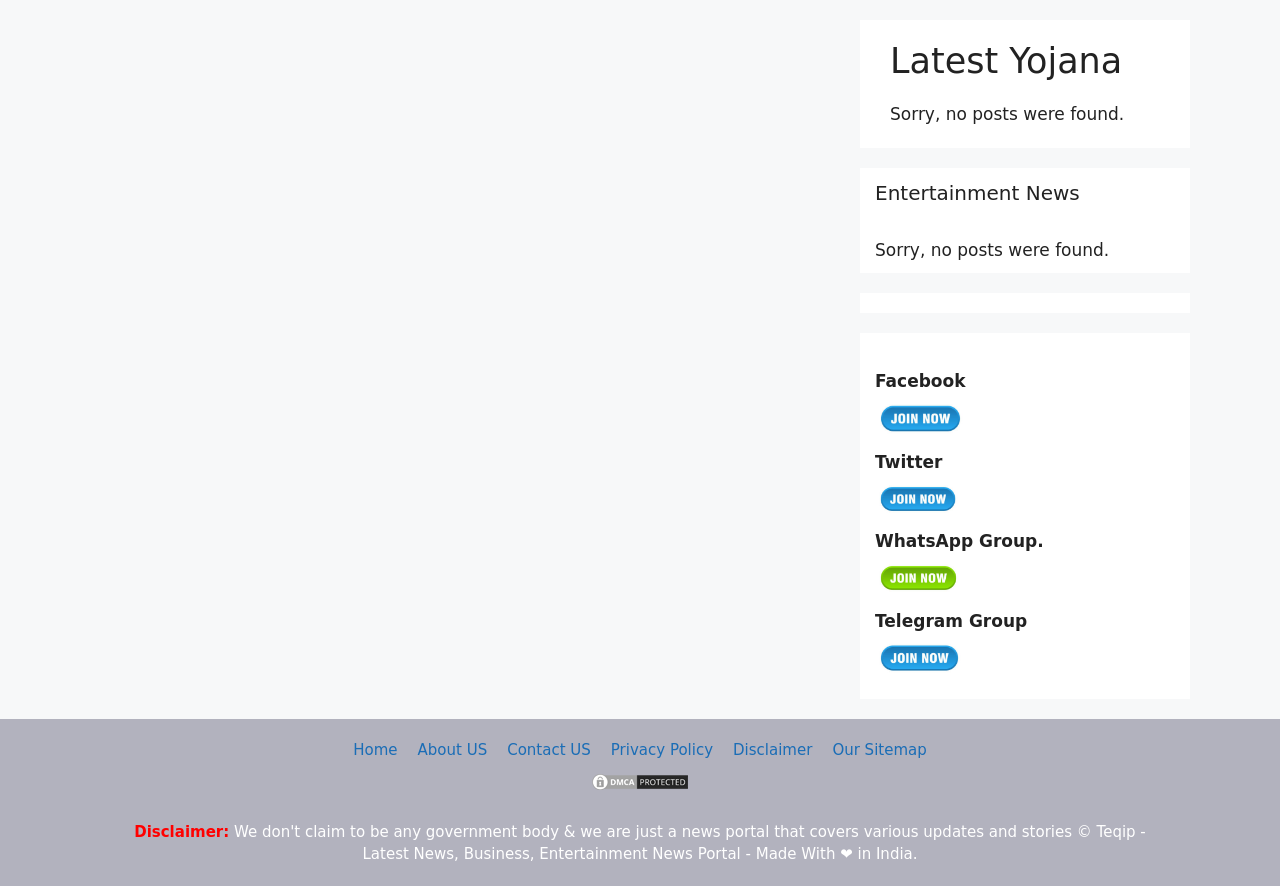Please find the bounding box coordinates of the clickable region needed to complete the following instruction: "Click on the 'Home' link". The bounding box coordinates must consist of four float numbers between 0 and 1, i.e., [left, top, right, bottom].

[0.276, 0.836, 0.311, 0.857]